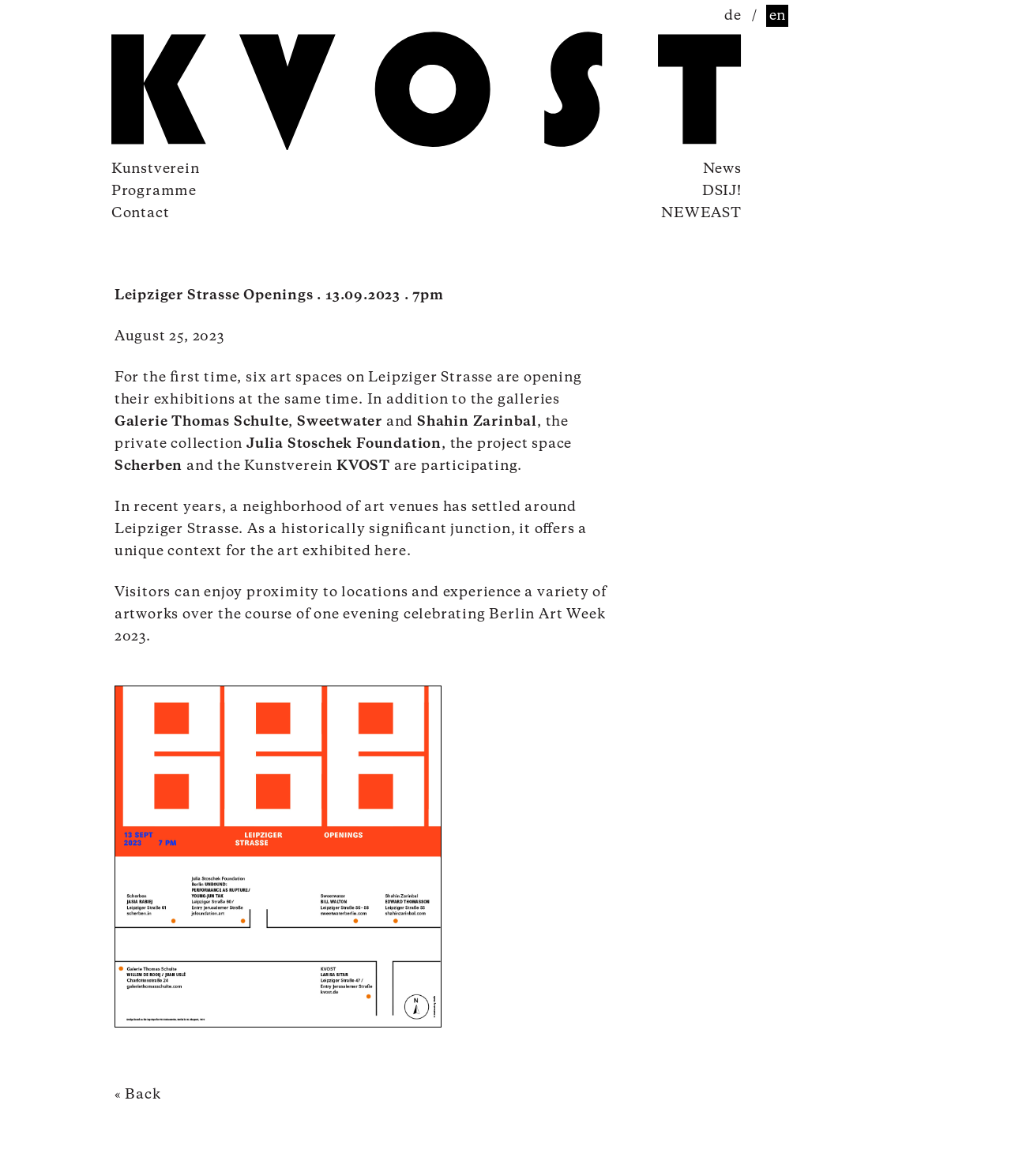Locate the bounding box coordinates of the element I should click to achieve the following instruction: "Go back to the previous page".

[0.113, 0.925, 0.159, 0.937]